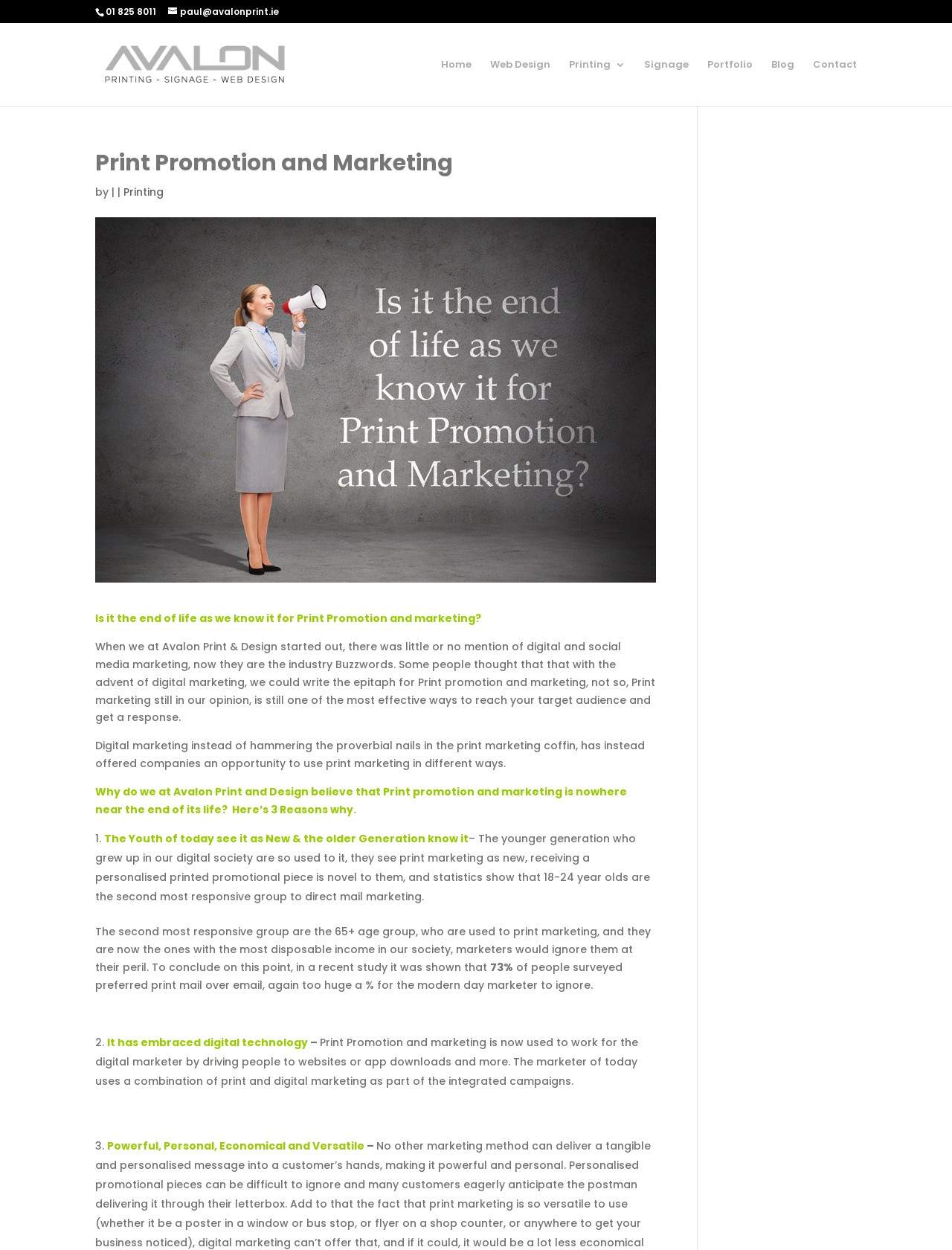Determine the bounding box coordinates of the clickable element necessary to fulfill the instruction: "Explore the portfolio". Provide the coordinates as four float numbers within the 0 to 1 range, i.e., [left, top, right, bottom].

[0.743, 0.048, 0.791, 0.085]